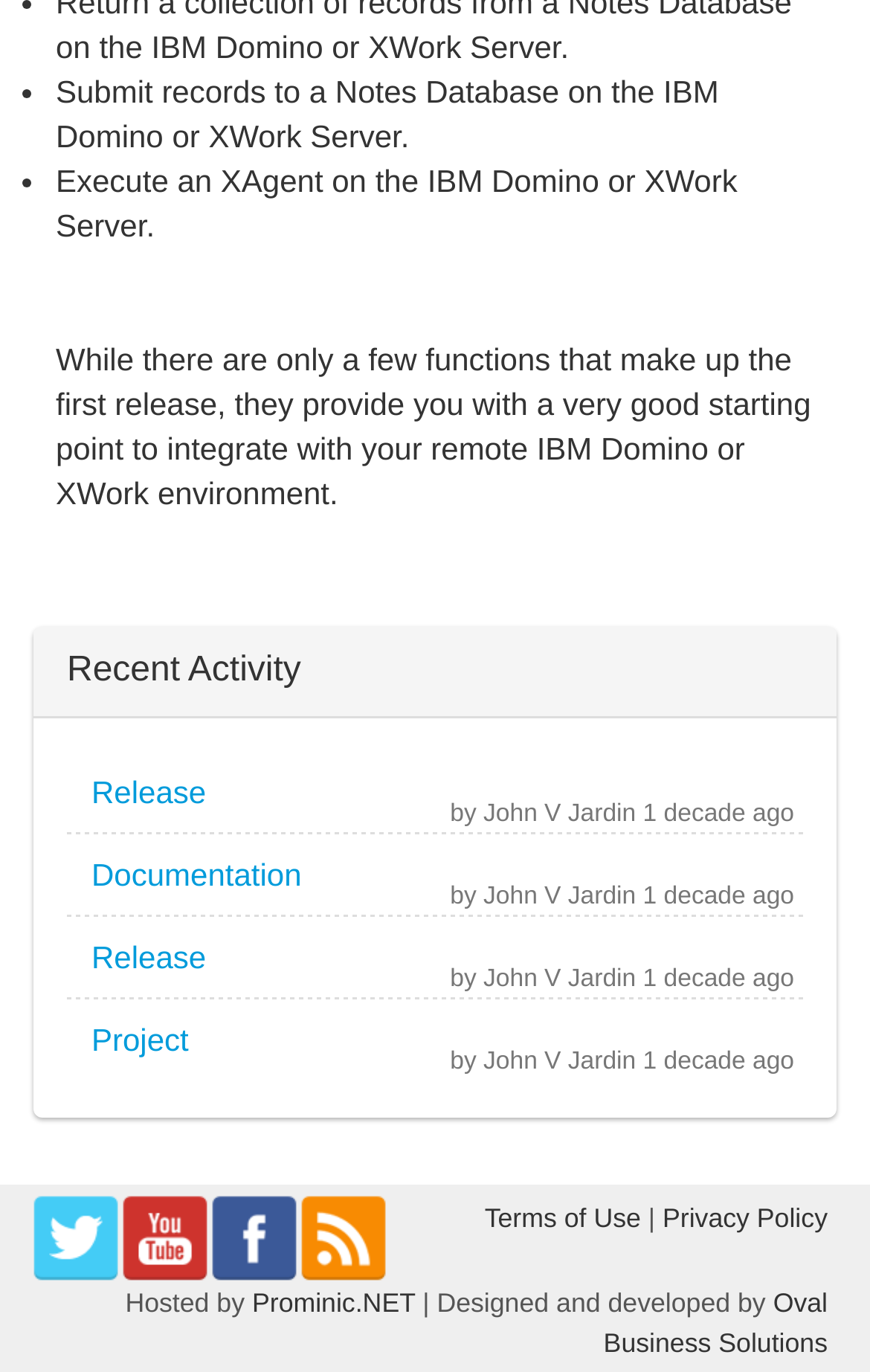Look at the image and give a detailed response to the following question: What is the title of the recent activity section?

The region element with the bounding box coordinates [0.038, 0.457, 0.962, 0.815] contains a heading element with the text 'Recent Activity', which is the title of the recent activity section.